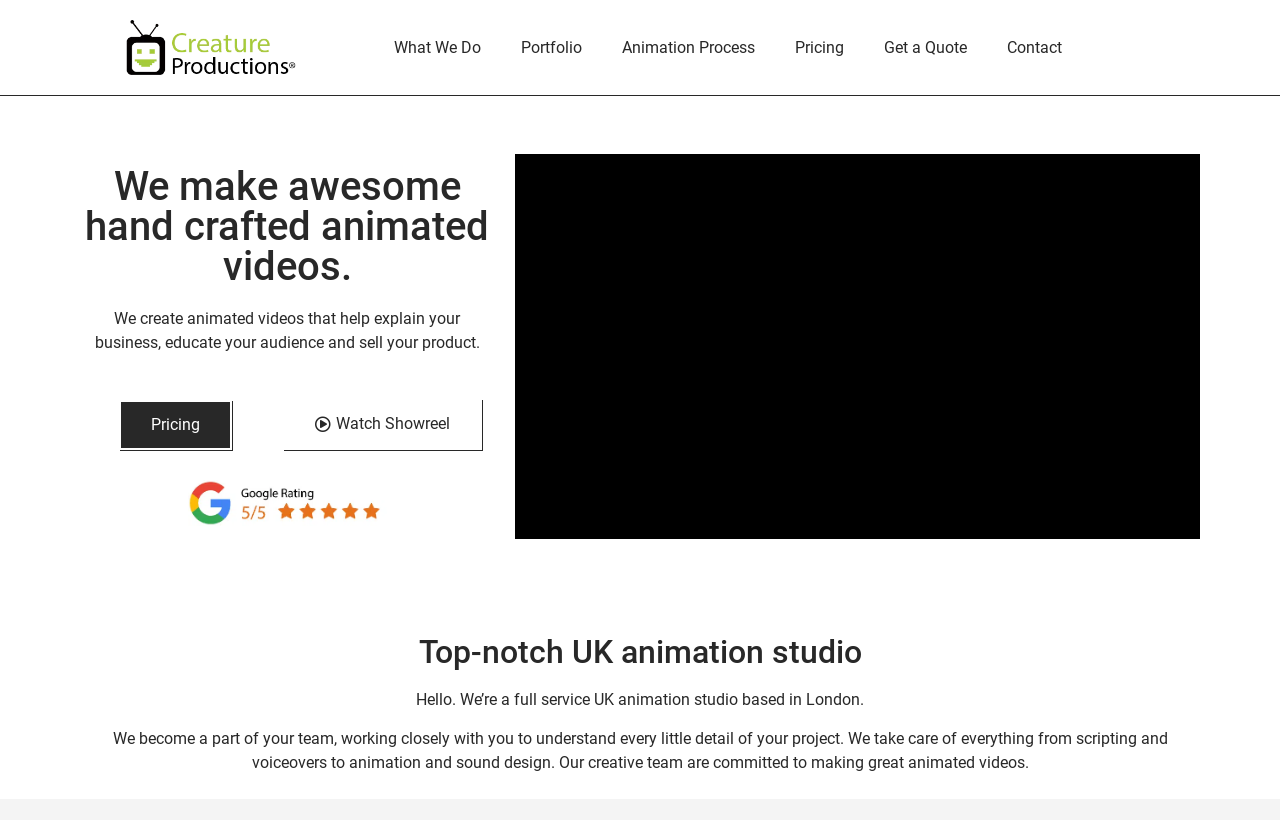Where is Creature Productions based?
Provide a detailed answer to the question using information from the image.

The webpage mentions that they are a UK animation studio based in London, which indicates their location.